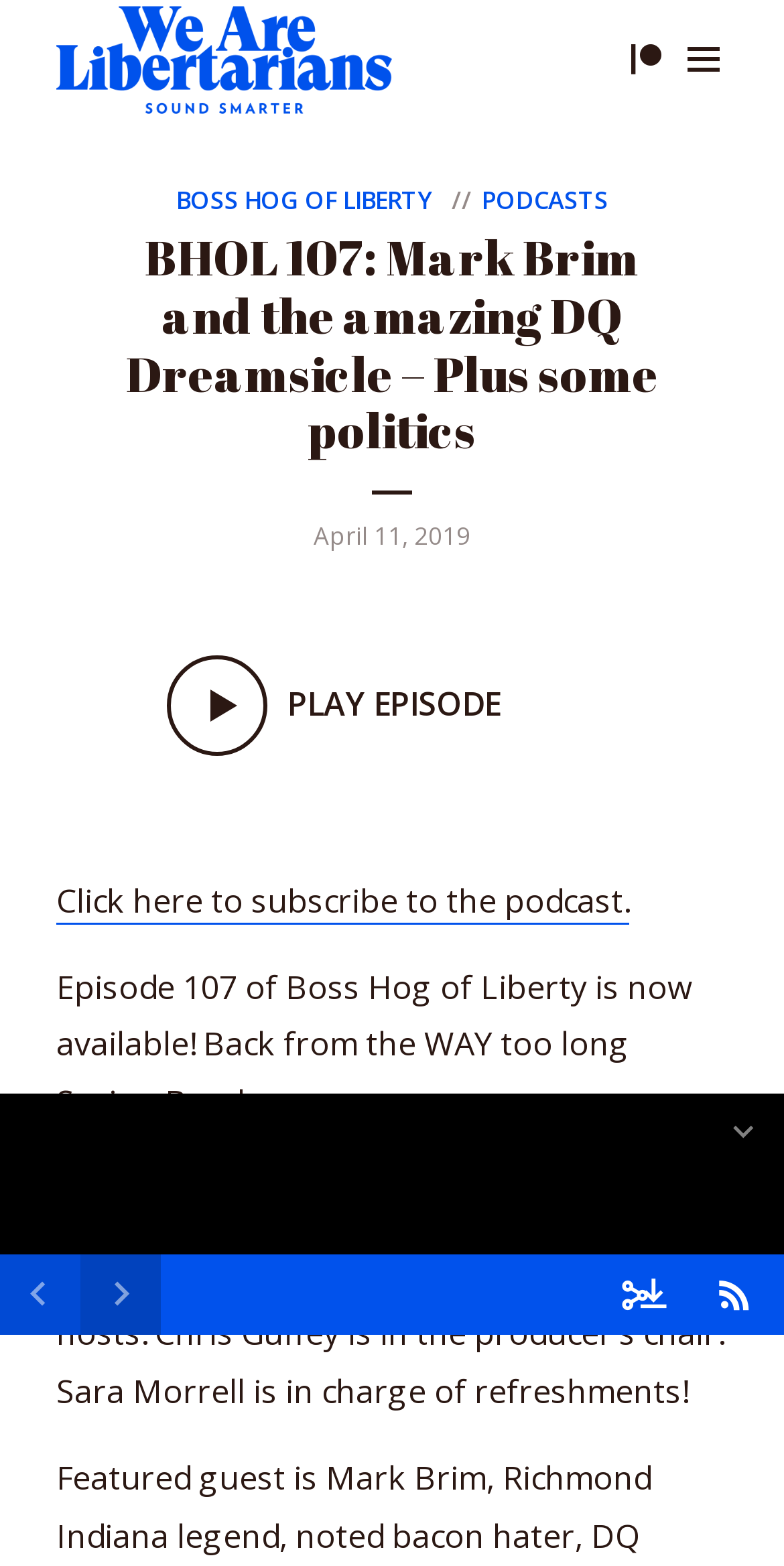What is the text of the call-to-action button?
Refer to the image and give a detailed response to the question.

I determined the answer by looking at the link element with the text 'PLAY EPISODE' which is likely to be the text of the call-to-action button.